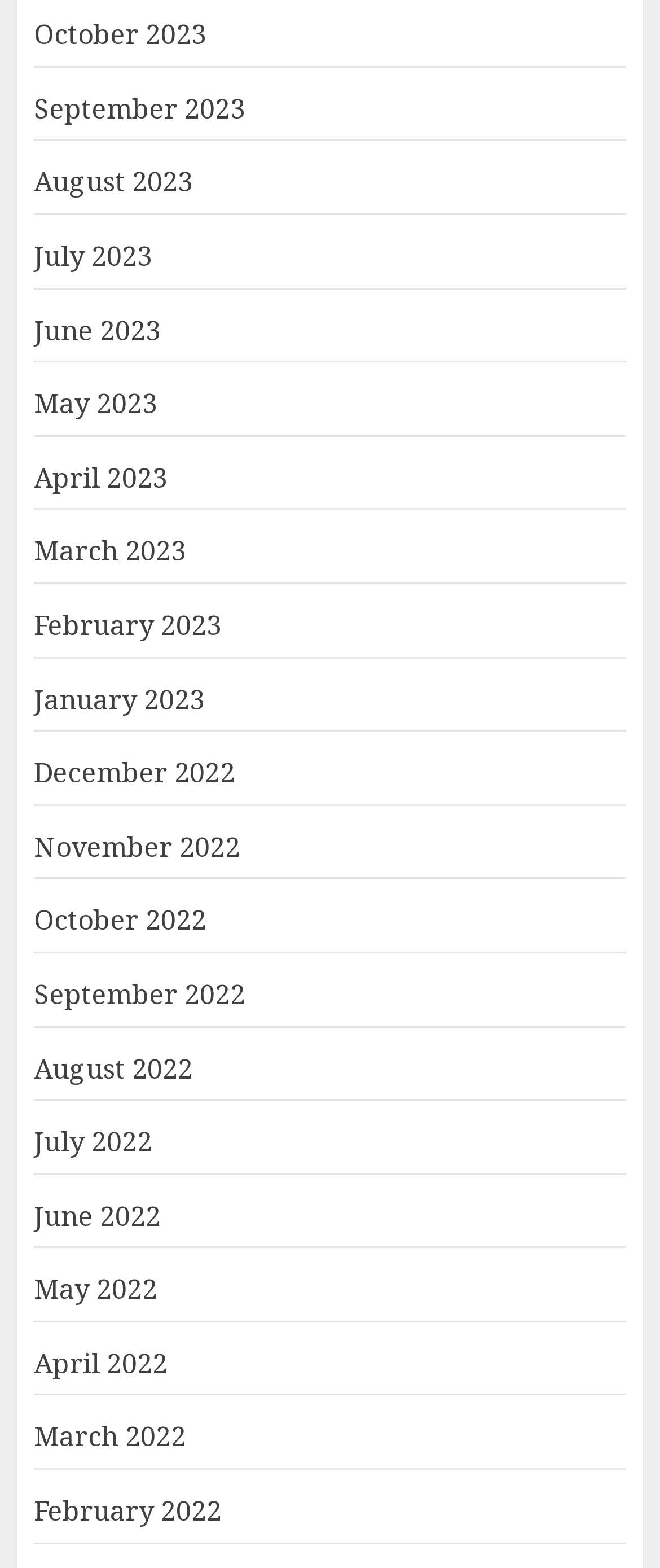Locate the bounding box coordinates of the element that should be clicked to execute the following instruction: "view September 2022".

[0.051, 0.622, 0.372, 0.647]